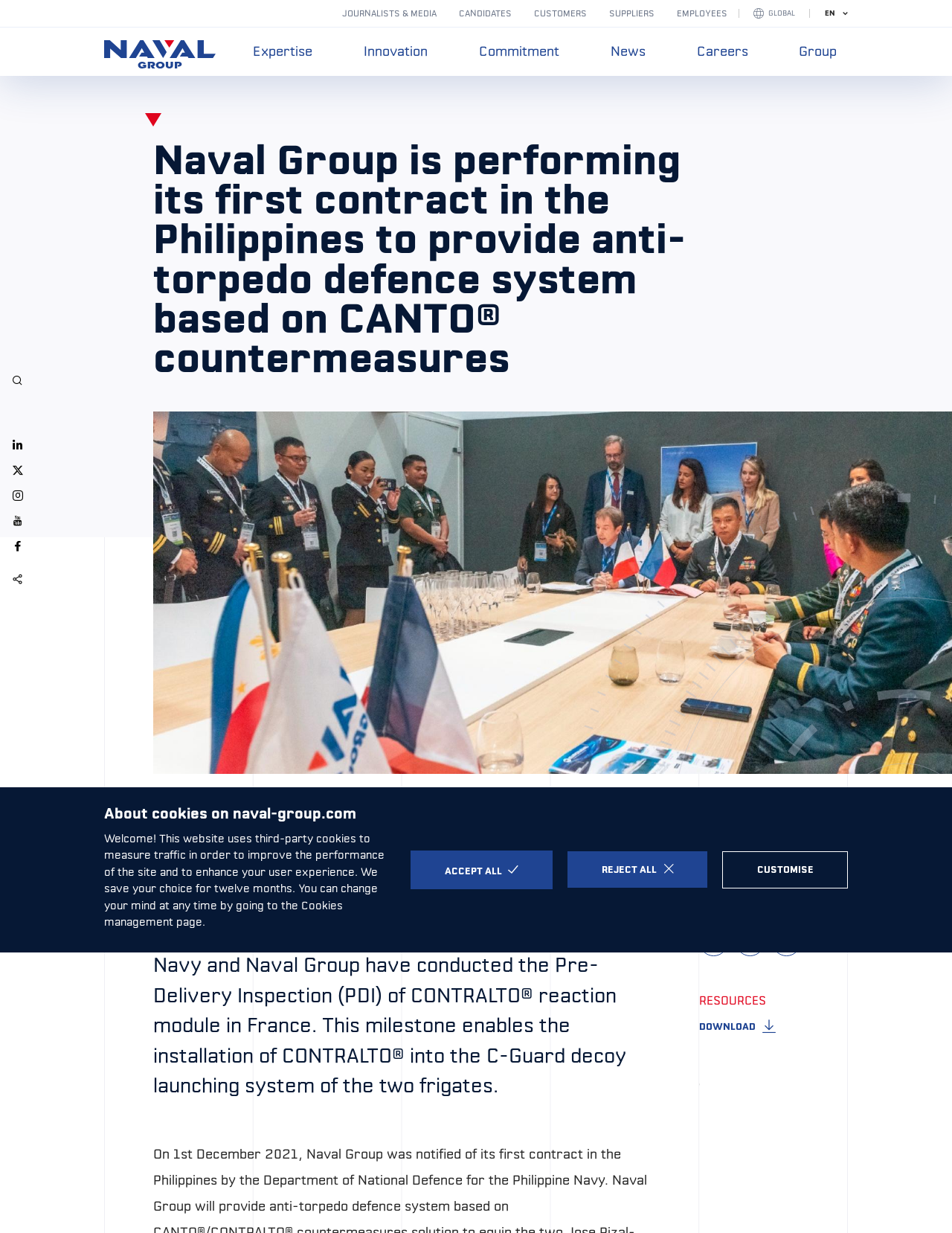What is the name of the countermeasures used?
Based on the image, answer the question in a detailed manner.

The webpage mentions 'CANTO® countermeasures' in the heading, indicating that CANTO is the name of the countermeasures used in the anti-torpedo defence system.